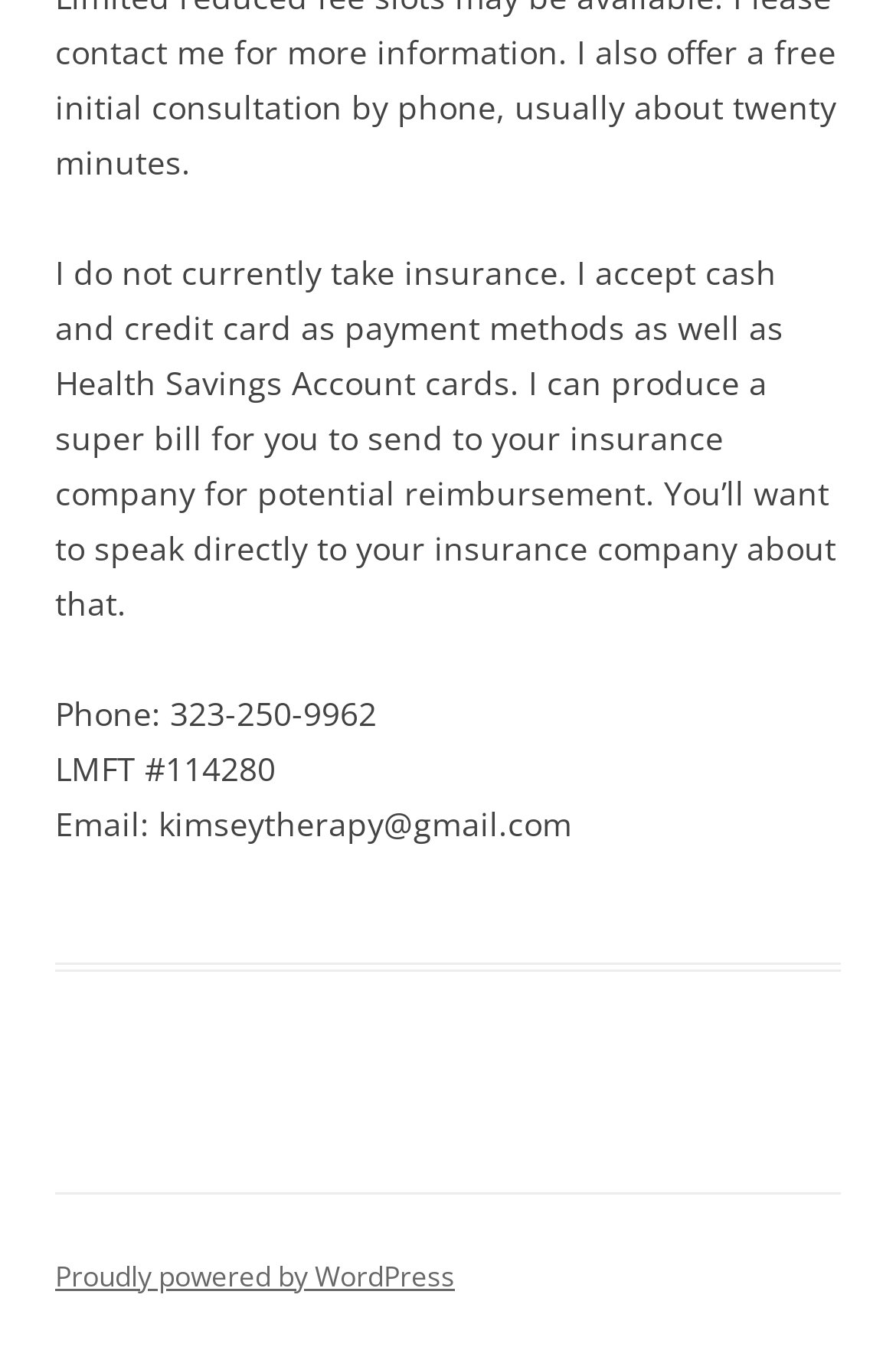Please study the image and answer the question comprehensively:
What is the therapist's phone number?

The phone number is explicitly mentioned on the webpage as 'Phone: 323-250-9962'.